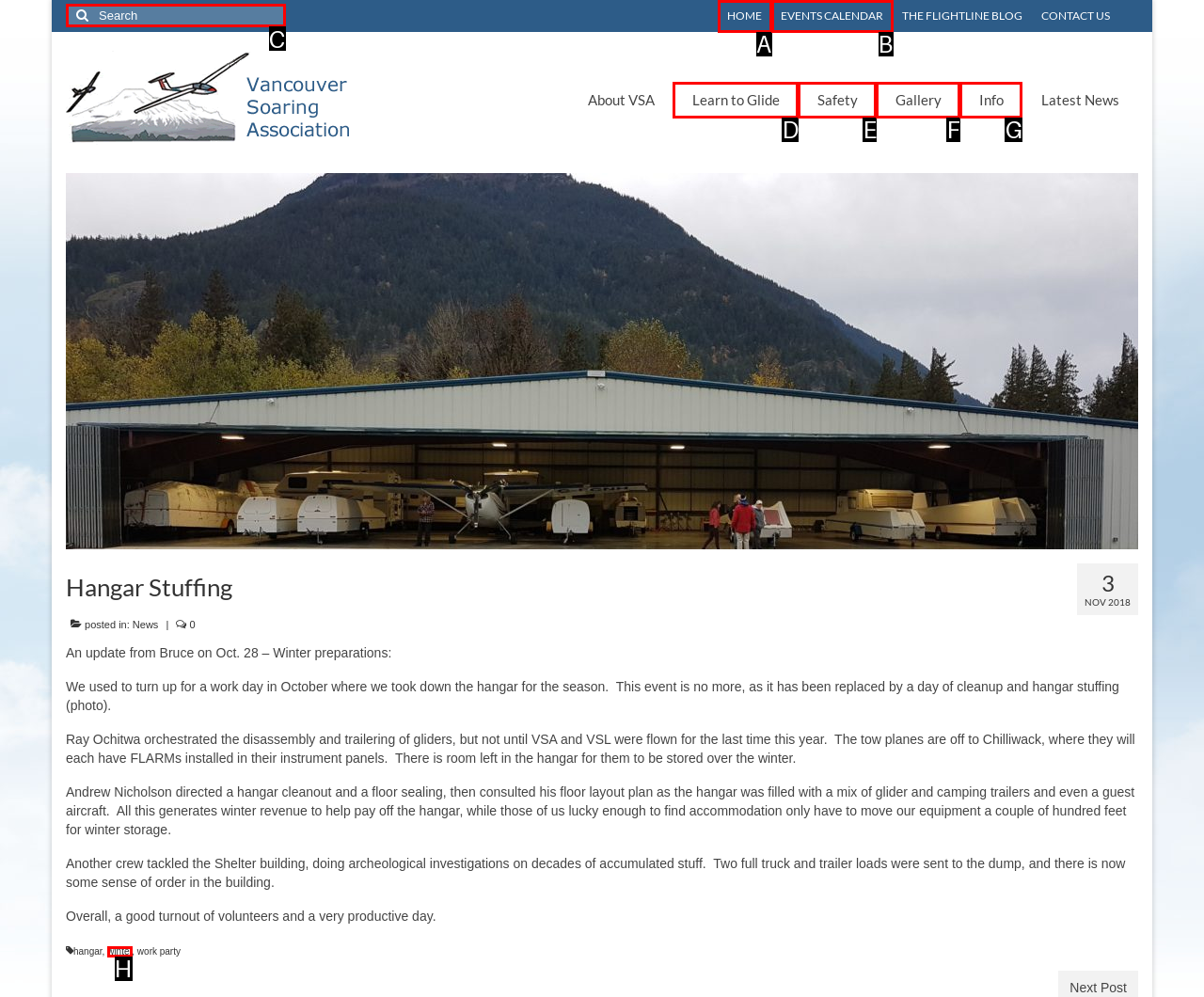Point out the option that needs to be clicked to fulfill the following instruction: Click on the '6 Legged Tees' link
Answer with the letter of the appropriate choice from the listed options.

None